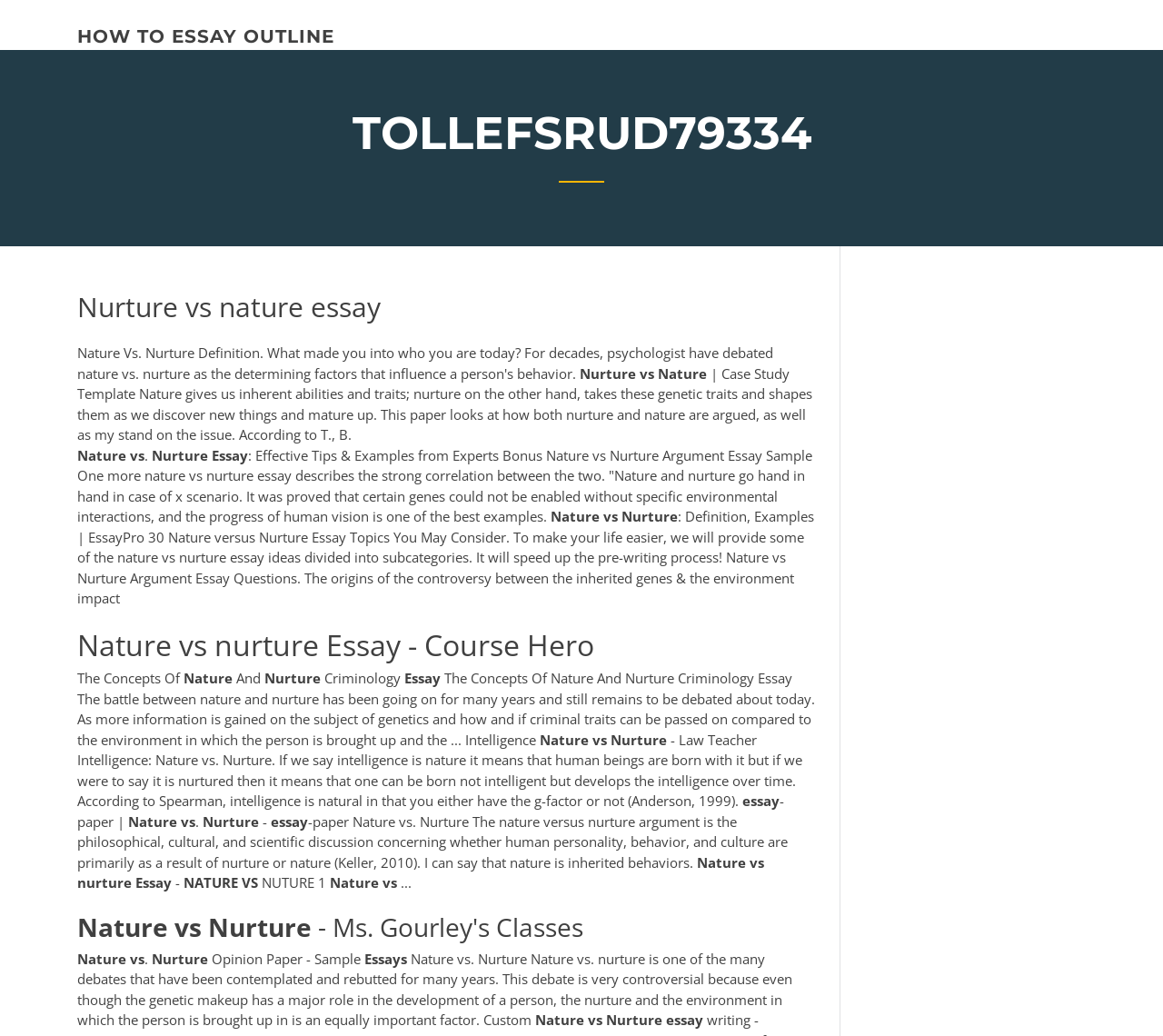Construct a thorough caption encompassing all aspects of the webpage.

This webpage appears to be a collection of resources and information related to the topic of "Nurture vs Nature" essays. At the top of the page, there is a link titled "HOW TO ESSAY OUTLINE". Below this link, there is a heading titled "TOLLEFSRUD79334" which contains several subheadings and paragraphs of text.

The main content of the page is divided into several sections, each discussing different aspects of the "Nurture vs Nature" debate. There are multiple headings, including "Nurture vs nature essay", "Nature vs nurture Essay - Course Hero", and "Nature vs Nurture - Ms. Gourley's Classes". These headings are accompanied by paragraphs of text that provide information and arguments on the topic.

Throughout the page, there are several instances of static text, including quotes and excerpts from essays. These texts discuss the relationship between nature and nurture, including the role of genetics and environment in shaping human behavior and personality.

There are also several mentions of essay topics and examples, including "Nature vs Nurture Argument Essay Sample" and "30 Nature versus Nurture Essay Topics You May Consider". Additionally, there are links to external resources, such as "EssayPro" and "Law Teacher", which provide further information and guidance on writing essays on this topic.

Overall, this webpage appears to be a comprehensive resource for individuals researching and writing essays on the topic of "Nurture vs Nature".